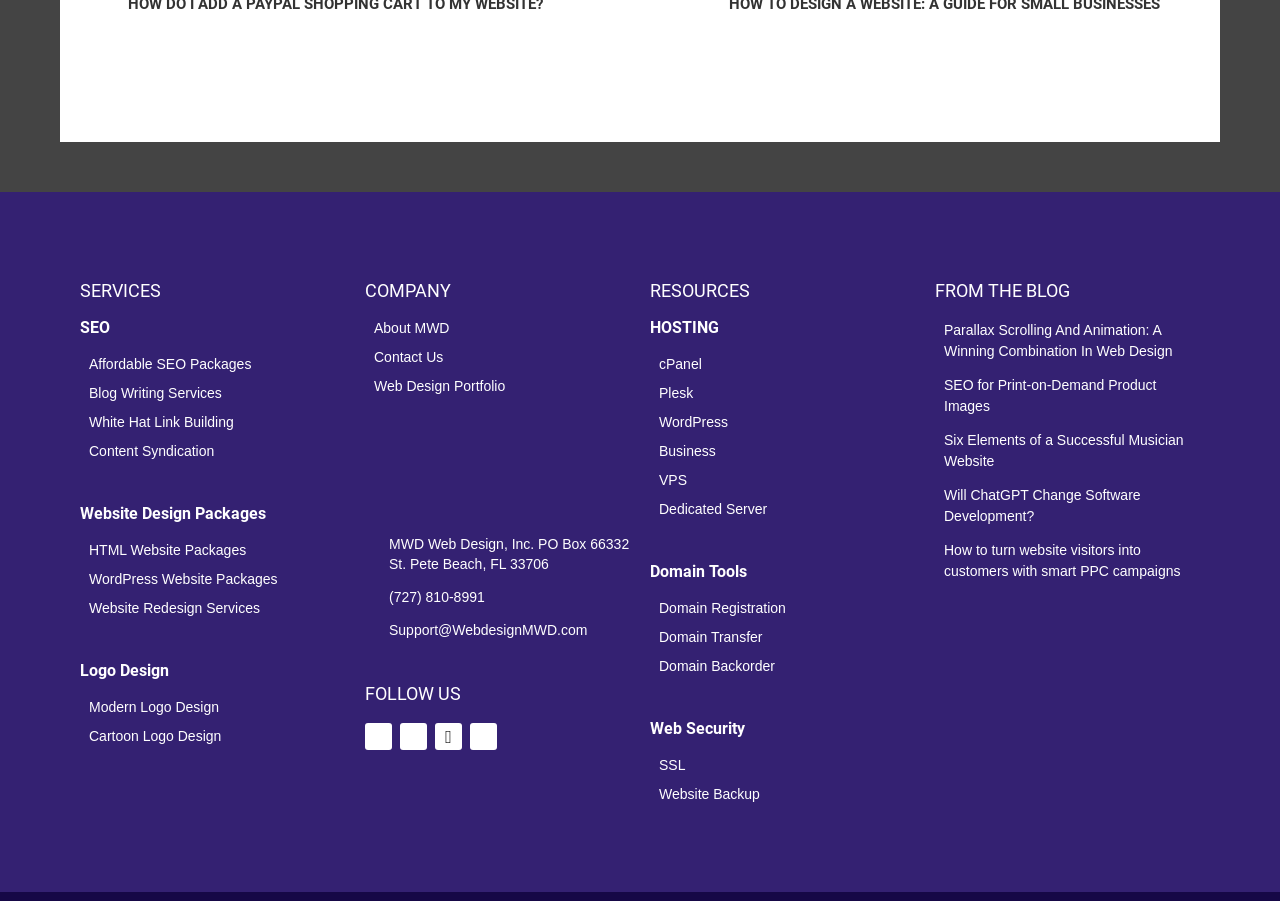What is the topic of the blog post 'Parallax Scrolling And Animation: A Winning Combination In Web Design'?
Utilize the image to construct a detailed and well-explained answer.

The blog post 'Parallax Scrolling And Animation: A Winning Combination In Web Design' is listed under the 'FROM THE BLOG' section, and its title suggests that it is related to web design.